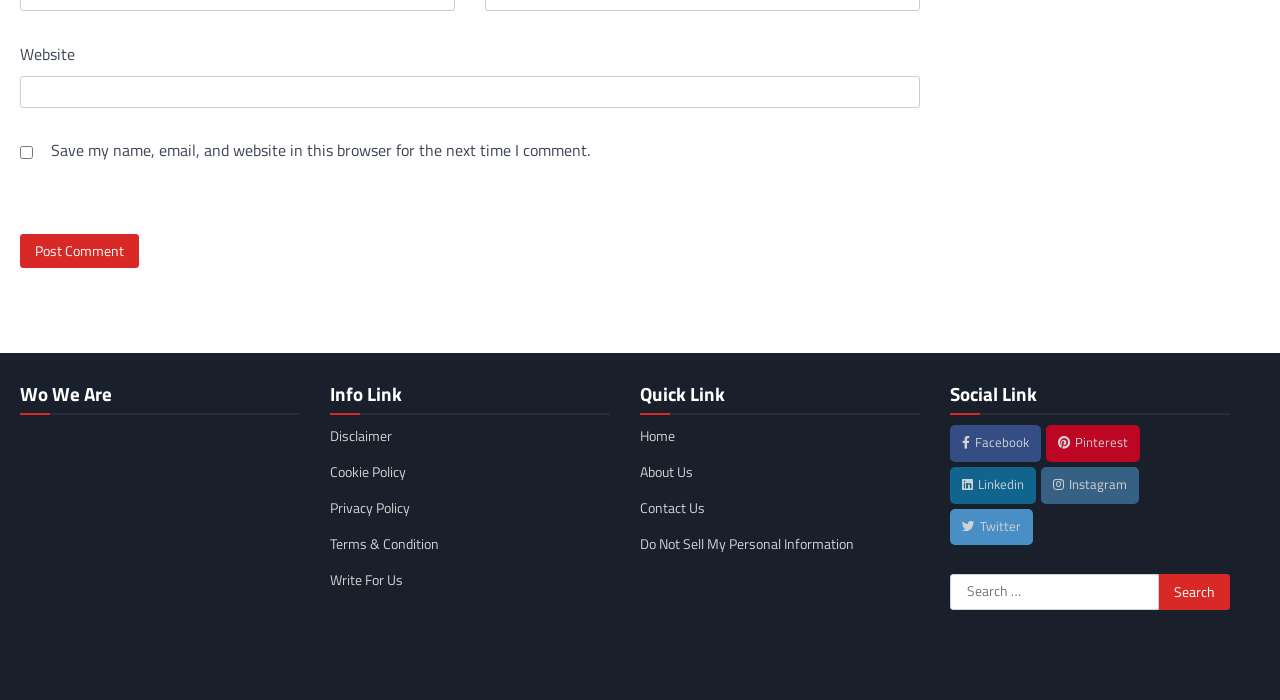What is the function of the button at the bottom right?
Answer the question in as much detail as possible.

The button is located at the bottom right of the webpage and is labeled 'Search', which suggests that its function is to initiate a search query based on the input in the adjacent search box.